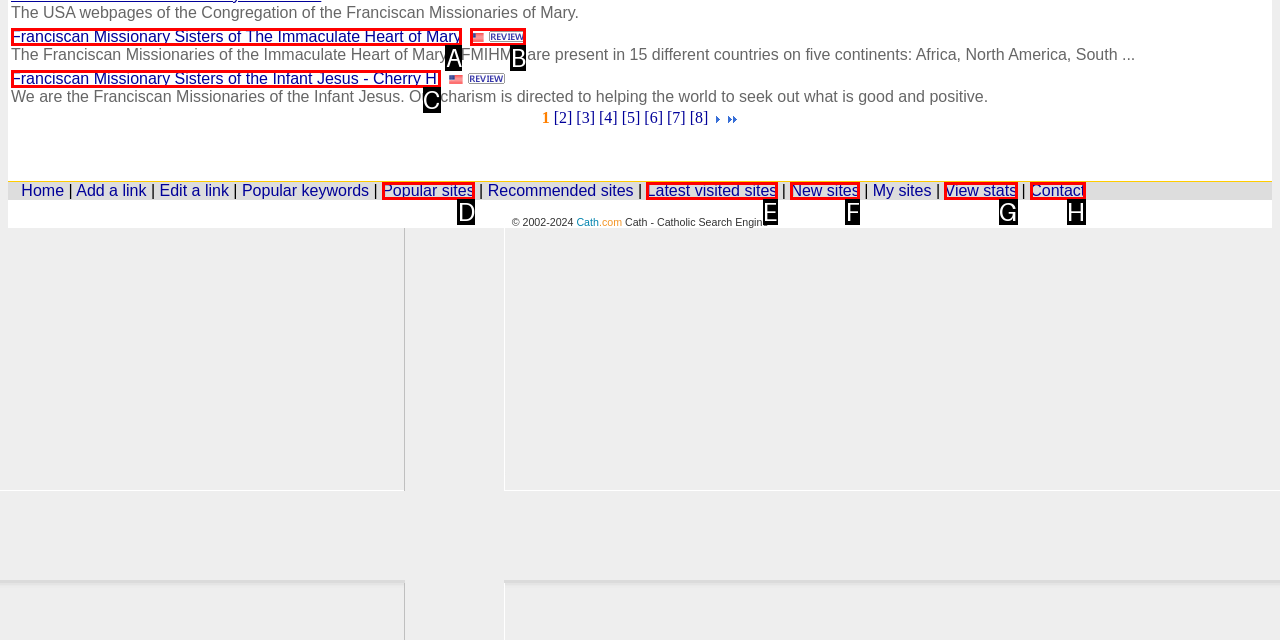From the options shown, which one fits the description: New sites? Respond with the appropriate letter.

F